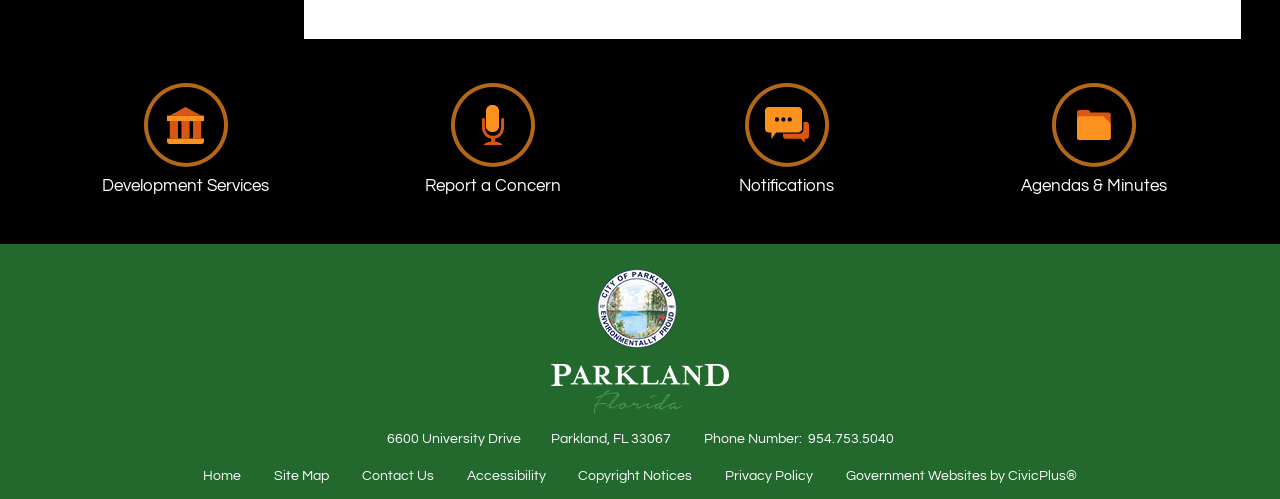Find the bounding box of the element with the following description: "Accessibility". The coordinates must be four float numbers between 0 and 1, formatted as [left, top, right, bottom].

[0.364, 0.87, 0.426, 0.9]